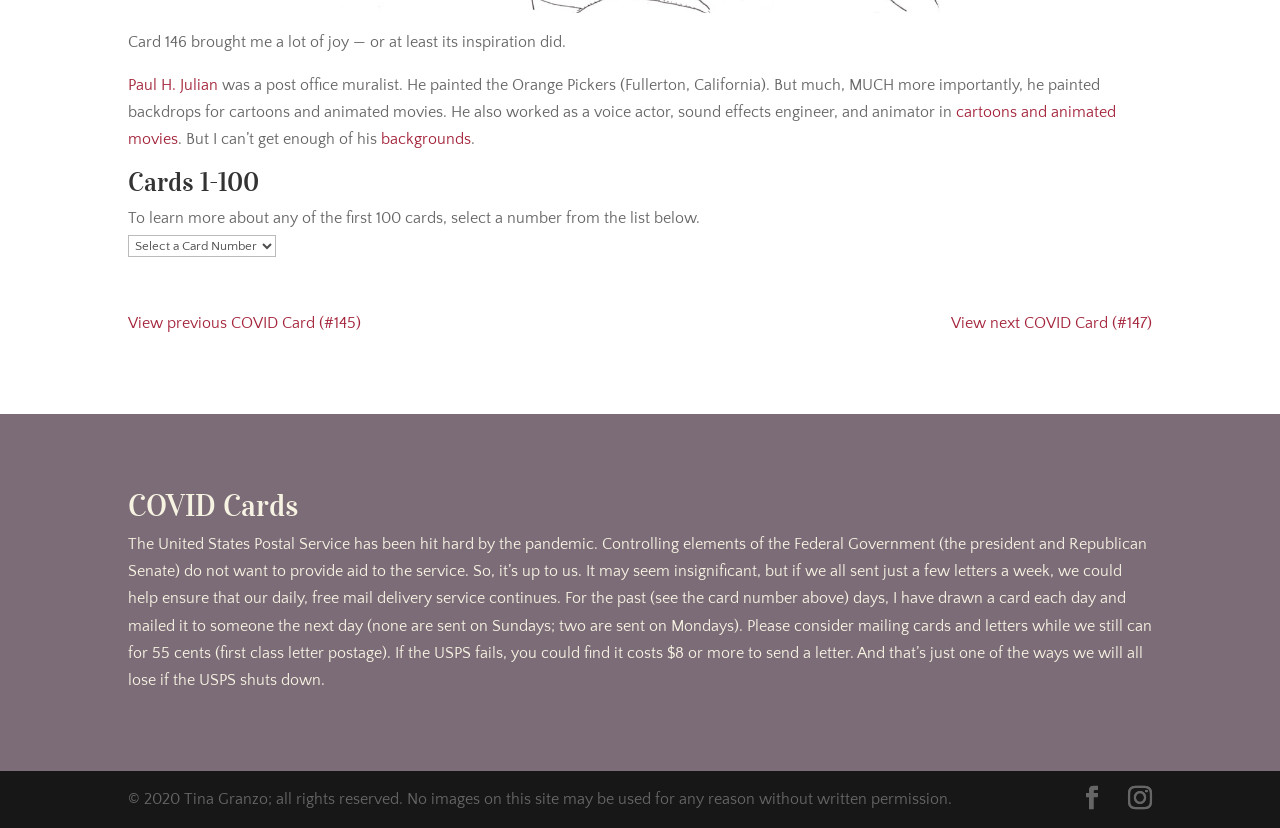Locate and provide the bounding box coordinates for the HTML element that matches this description: "View previous COVID Card (#145)".

[0.1, 0.379, 0.282, 0.401]